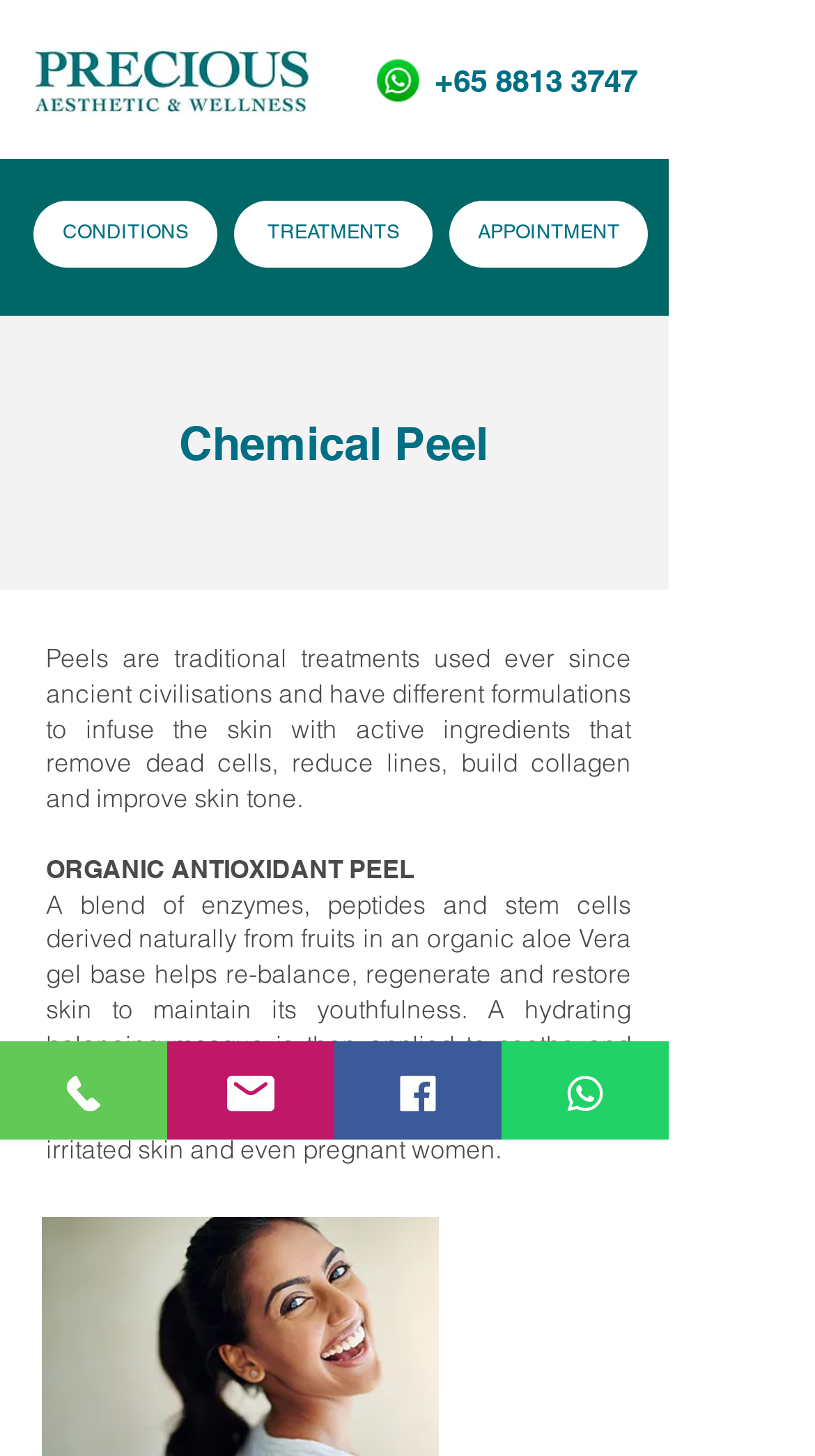Indicate the bounding box coordinates of the clickable region to achieve the following instruction: "Click the CONDITIONS link."

[0.041, 0.138, 0.267, 0.184]